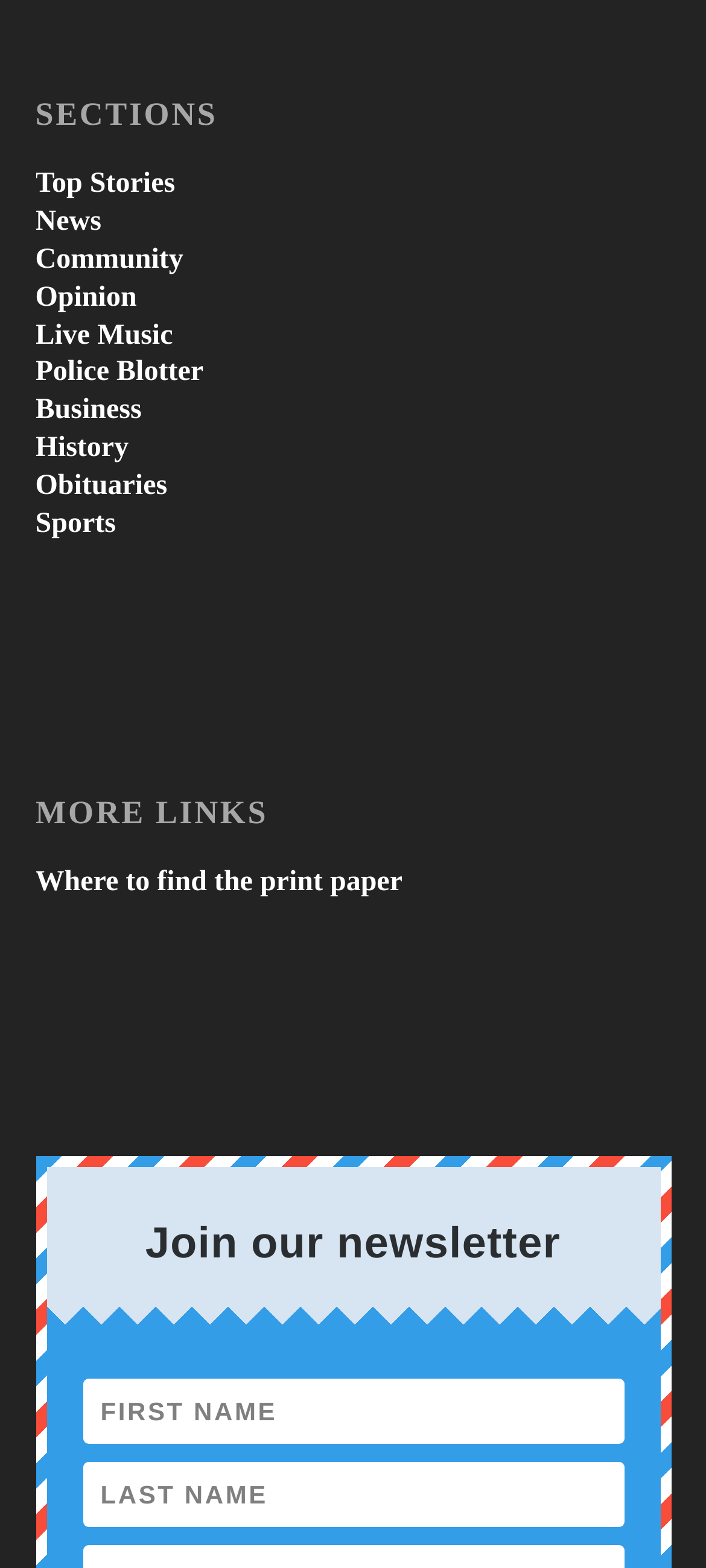Please identify the bounding box coordinates of the area I need to click to accomplish the following instruction: "Enter First Name".

[0.117, 0.879, 0.883, 0.92]